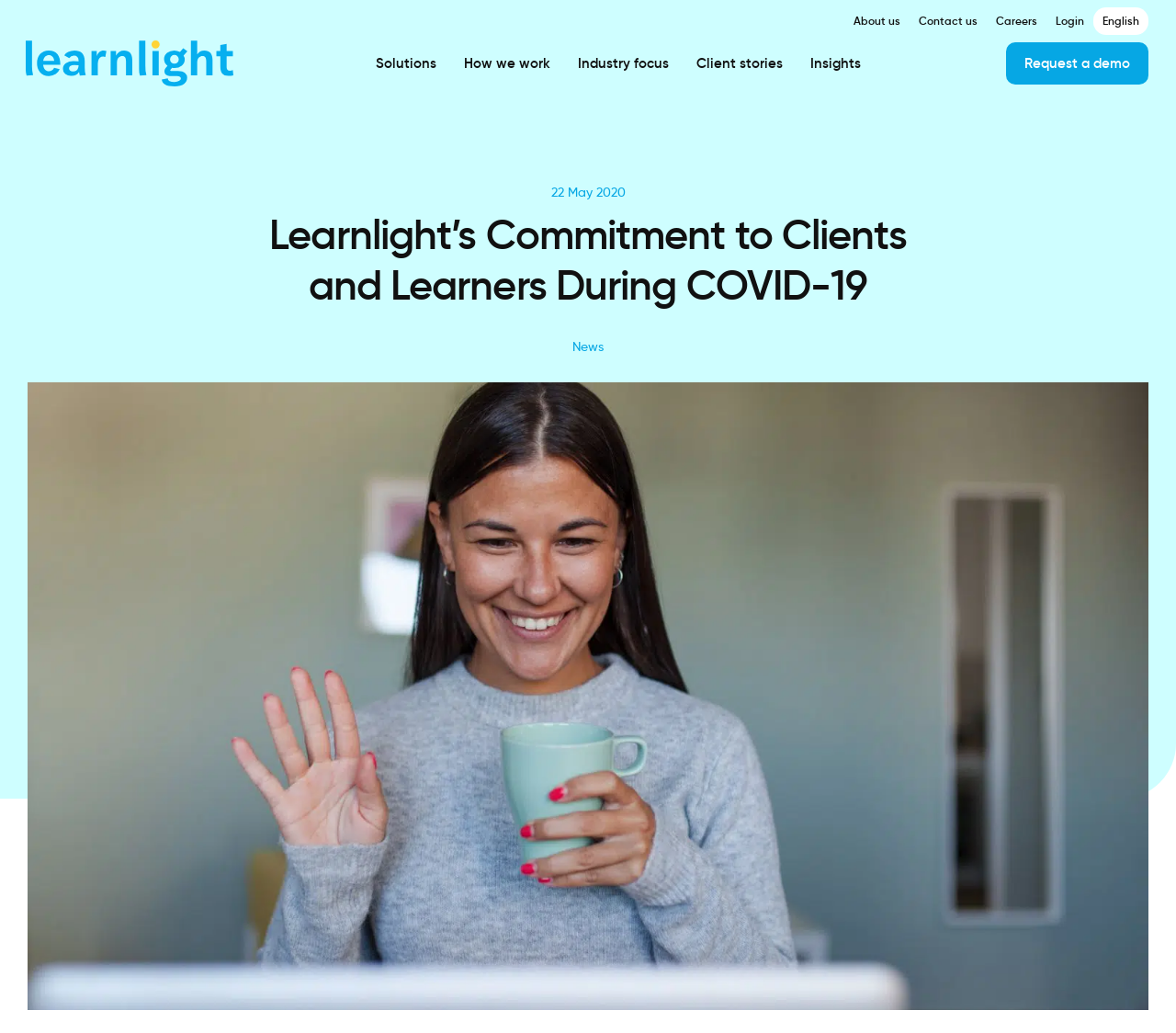How many main sections are in the webpage?
Examine the image and give a concise answer in one word or a short phrase.

7